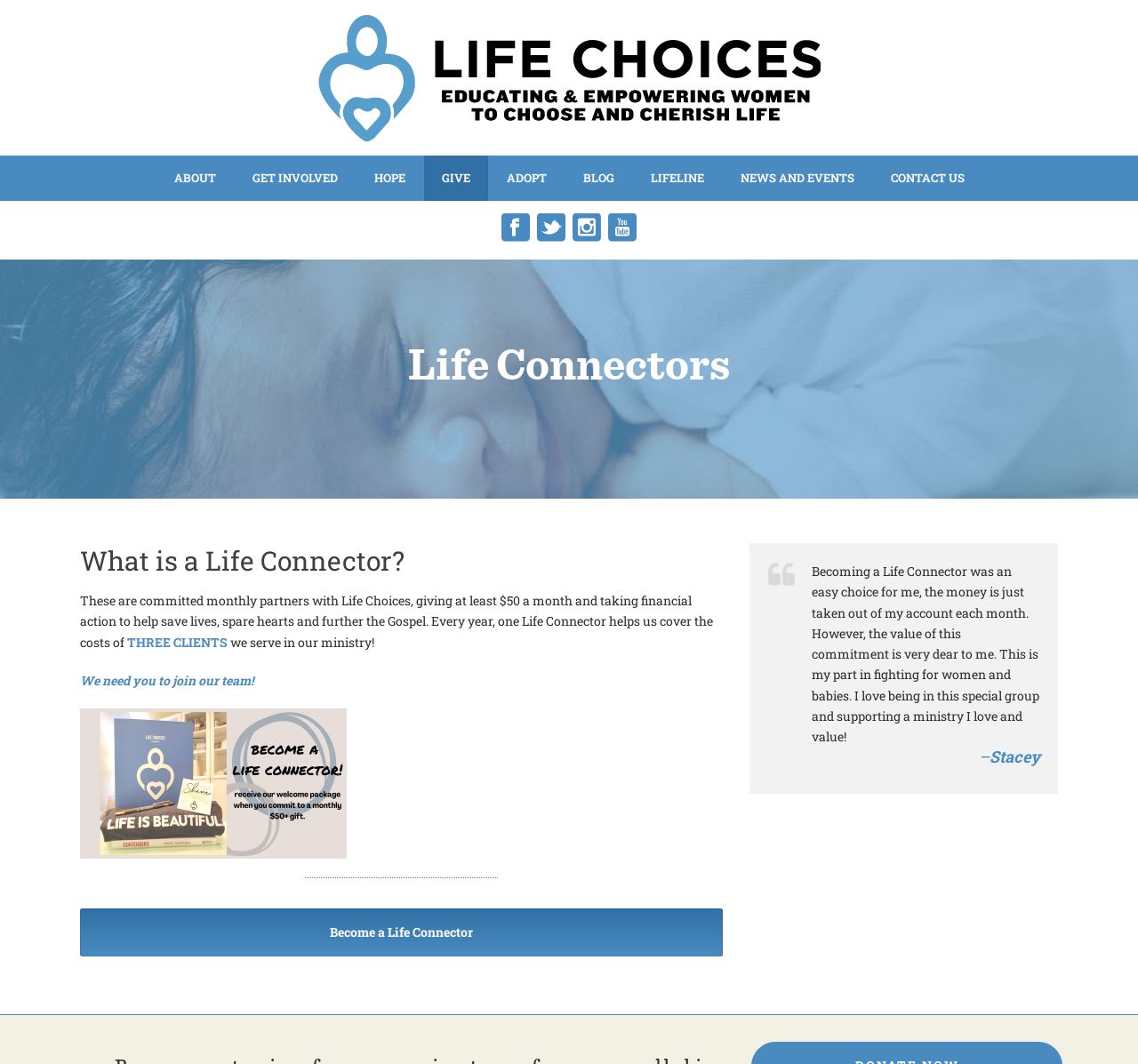Please identify the bounding box coordinates of the element on the webpage that should be clicked to follow this instruction: "Click the 'Become a Life Connector' button". The bounding box coordinates should be given as four float numbers between 0 and 1, formatted as [left, top, right, bottom].

[0.07, 0.854, 0.635, 0.899]